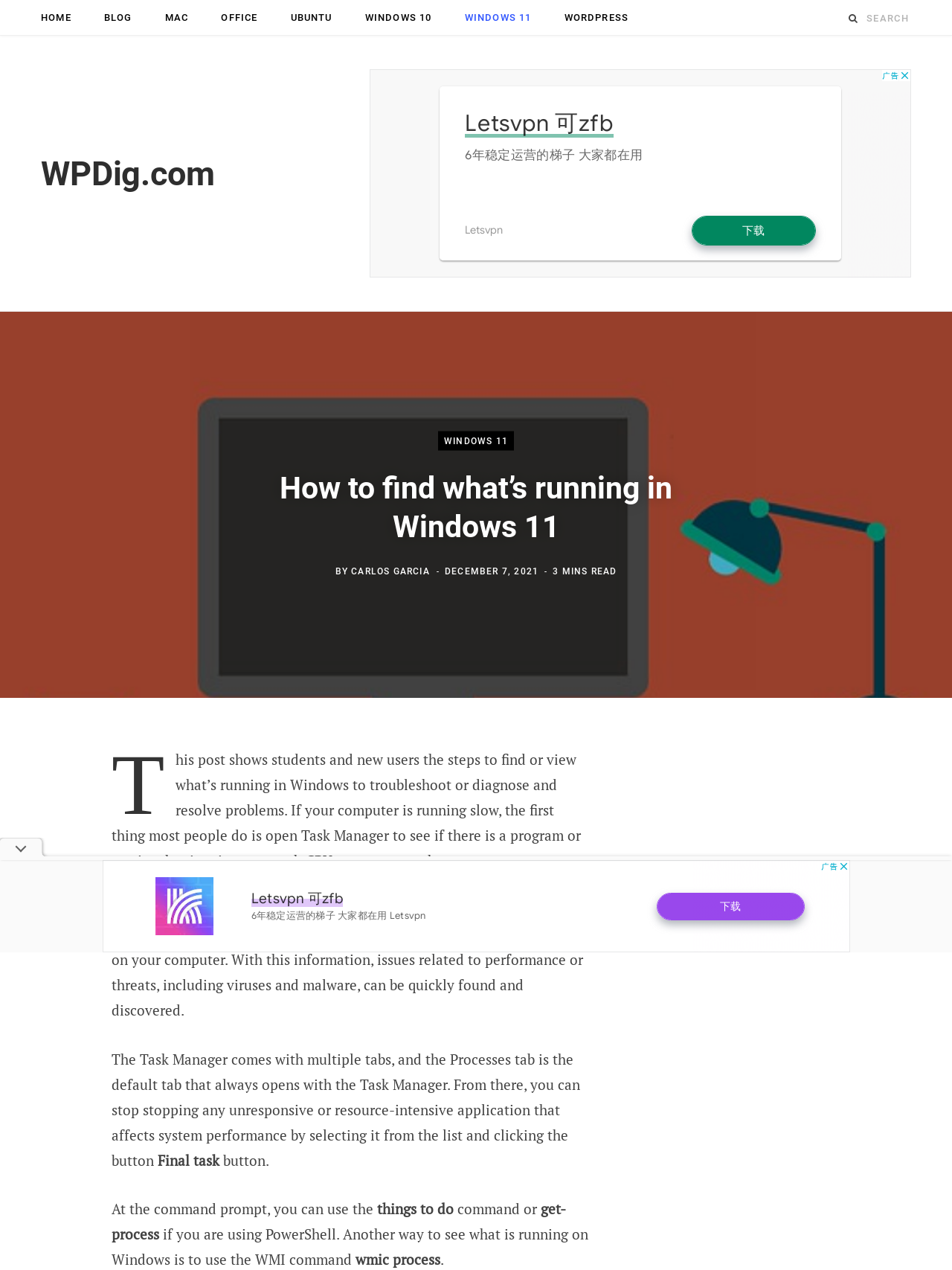Please find and generate the text of the main heading on the webpage.

How to find what’s running in Windows 11